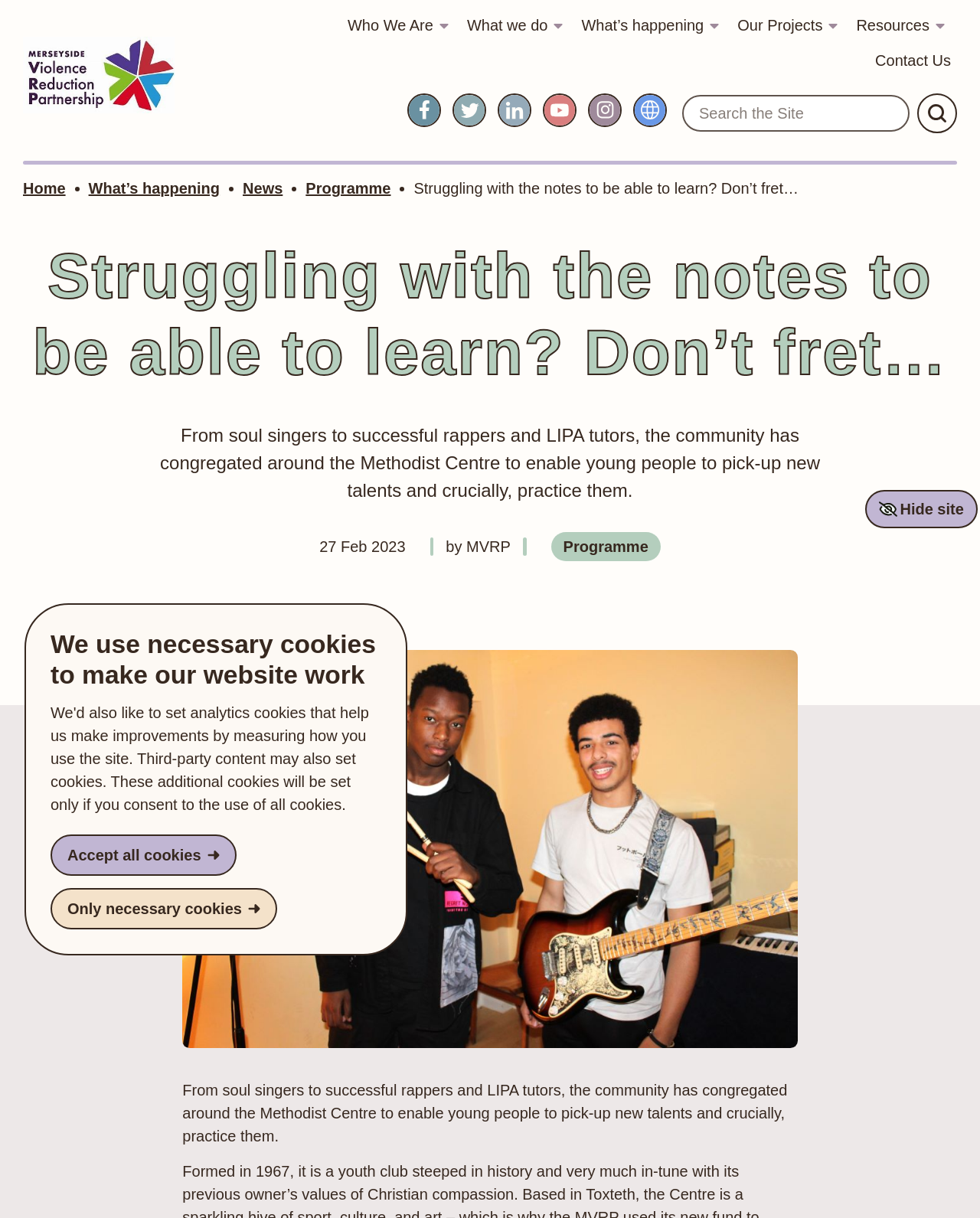What is the name of the project mentioned in the article?
Look at the image and answer with only one word or phrase.

Grassing or Grooming